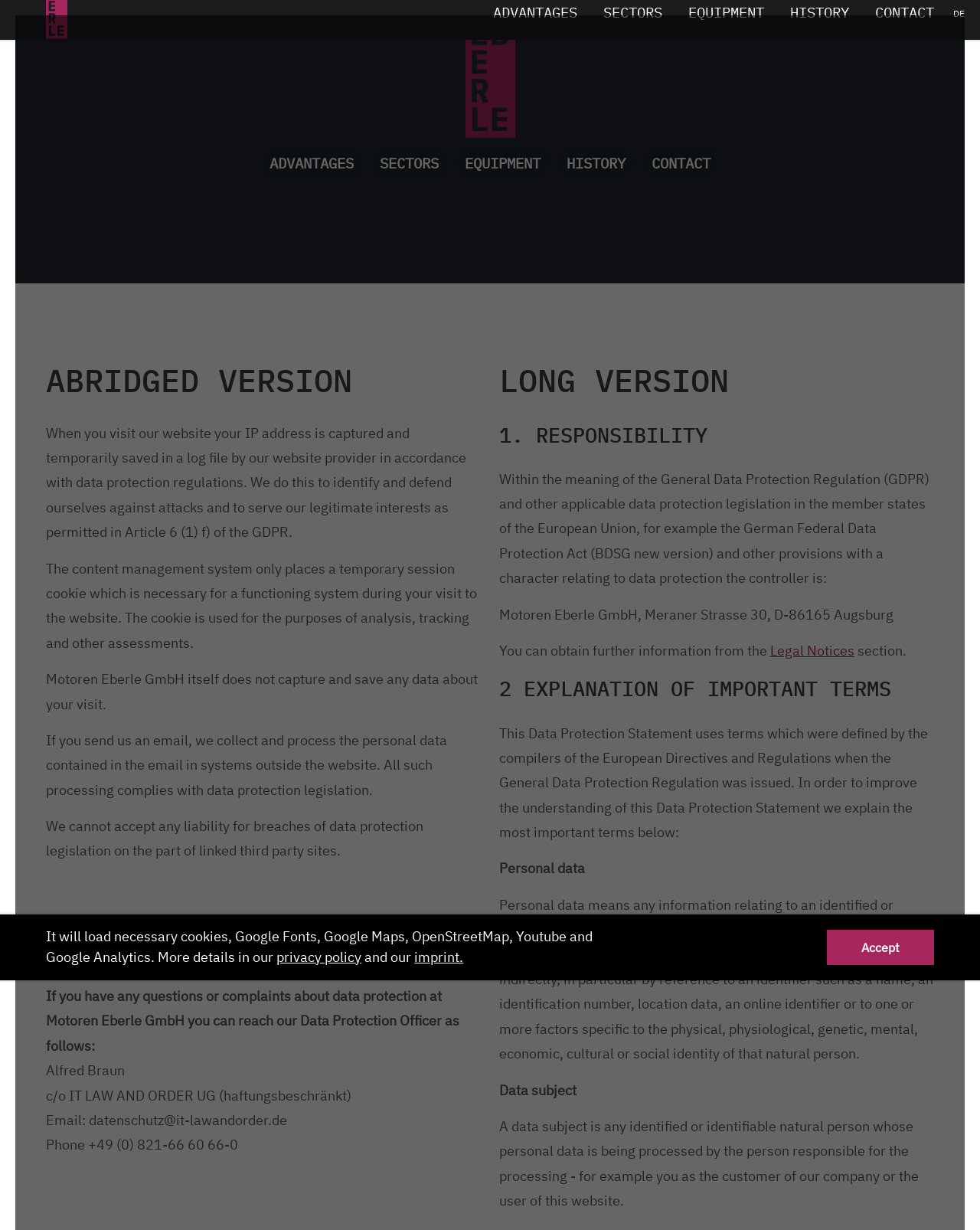Please identify the bounding box coordinates of the clickable area that will allow you to execute the instruction: "Search for something".

None